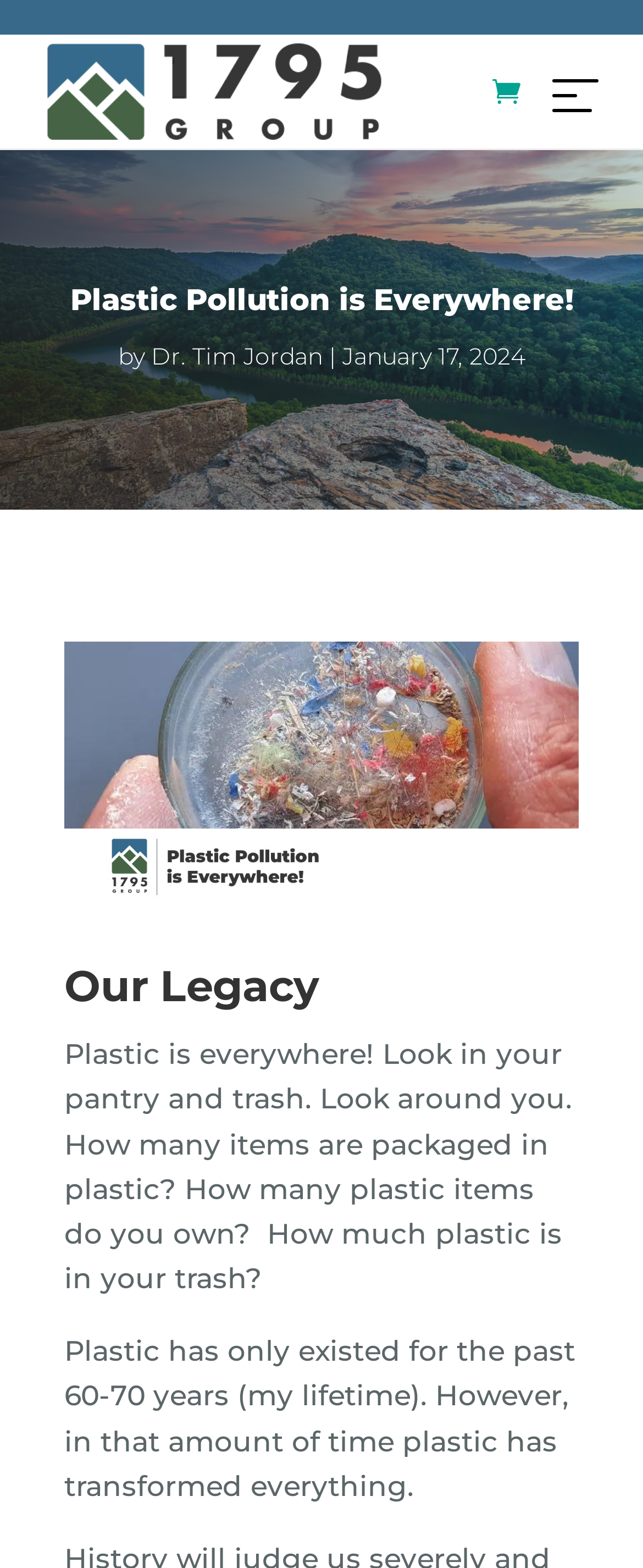Please give a one-word or short phrase response to the following question: 
What is the date of the article?

January 17, 2024